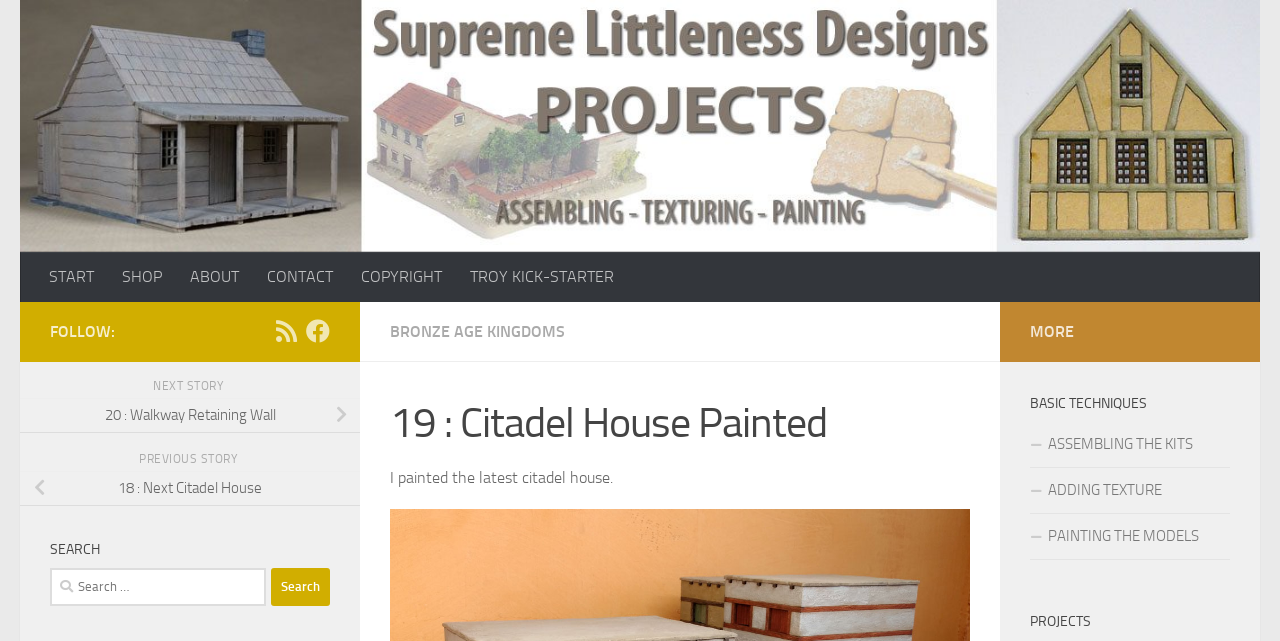What is the previous story?
Provide an in-depth and detailed explanation in response to the question.

I looked at the link that says ' 18 : Next Citadel House', which is likely the previous story.